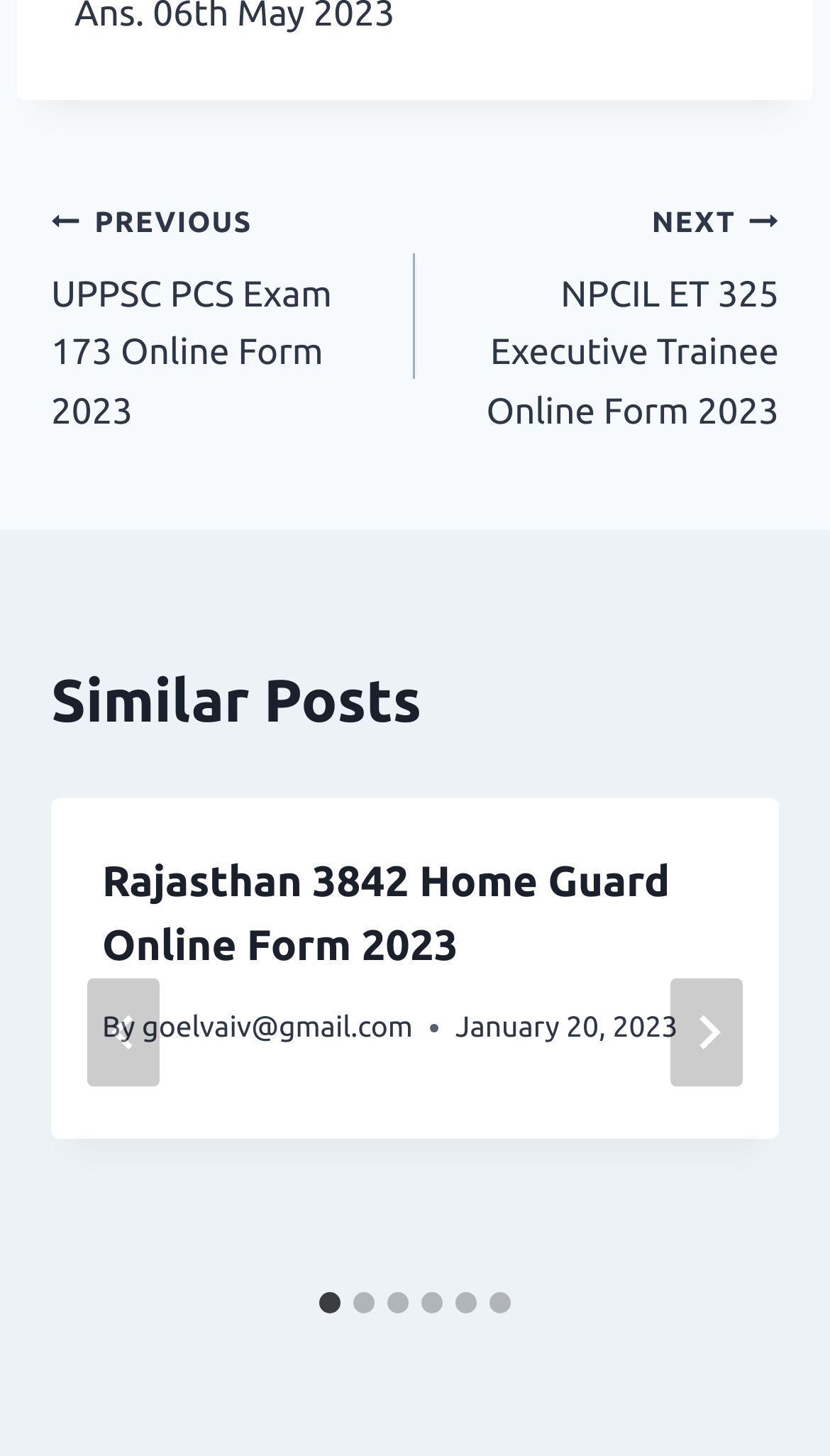Extract the bounding box of the UI element described as: "aria-label="Go to slide 5"".

[0.549, 0.888, 0.574, 0.902]